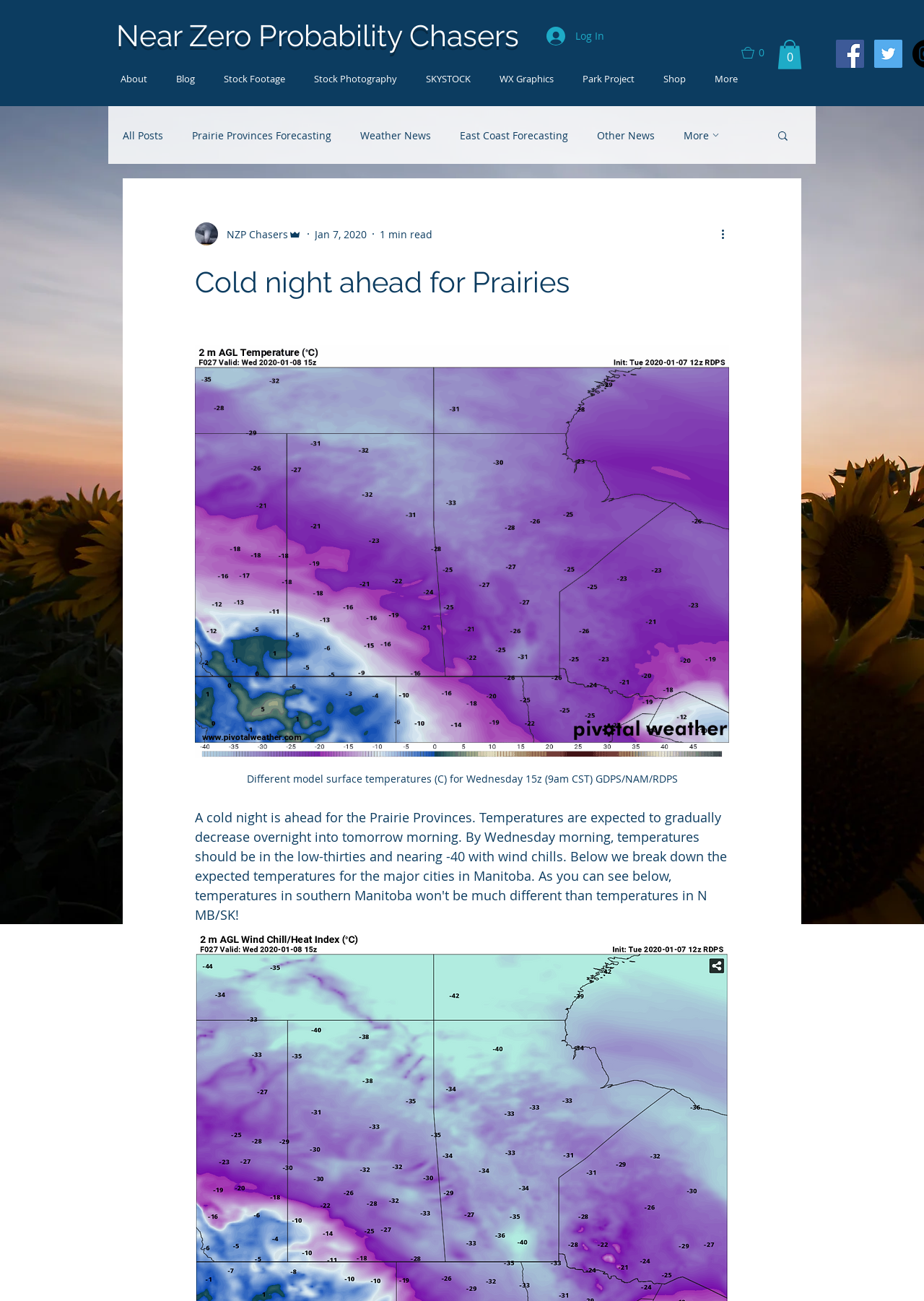Using the elements shown in the image, answer the question comprehensively: What is the name of the social media icon on the top right?

The link 'Facebook Social Icon' and the image with the same description suggest that the social media icon on the top right is Facebook.